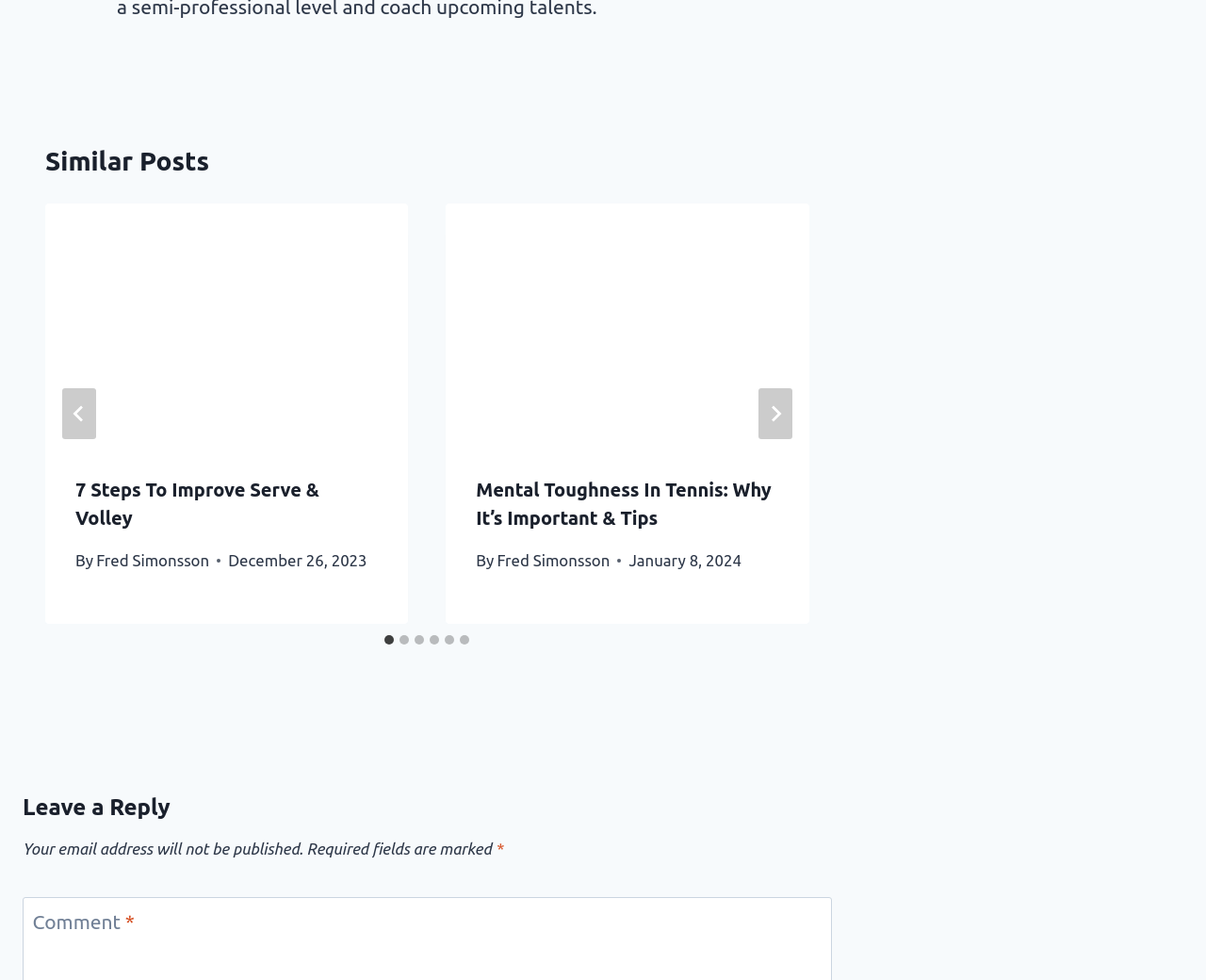Please identify the bounding box coordinates of the element that needs to be clicked to execute the following command: "Click the '7 Steps To Improve Serve & Volley' link". Provide the bounding box using four float numbers between 0 and 1, formatted as [left, top, right, bottom].

[0.038, 0.208, 0.338, 0.455]